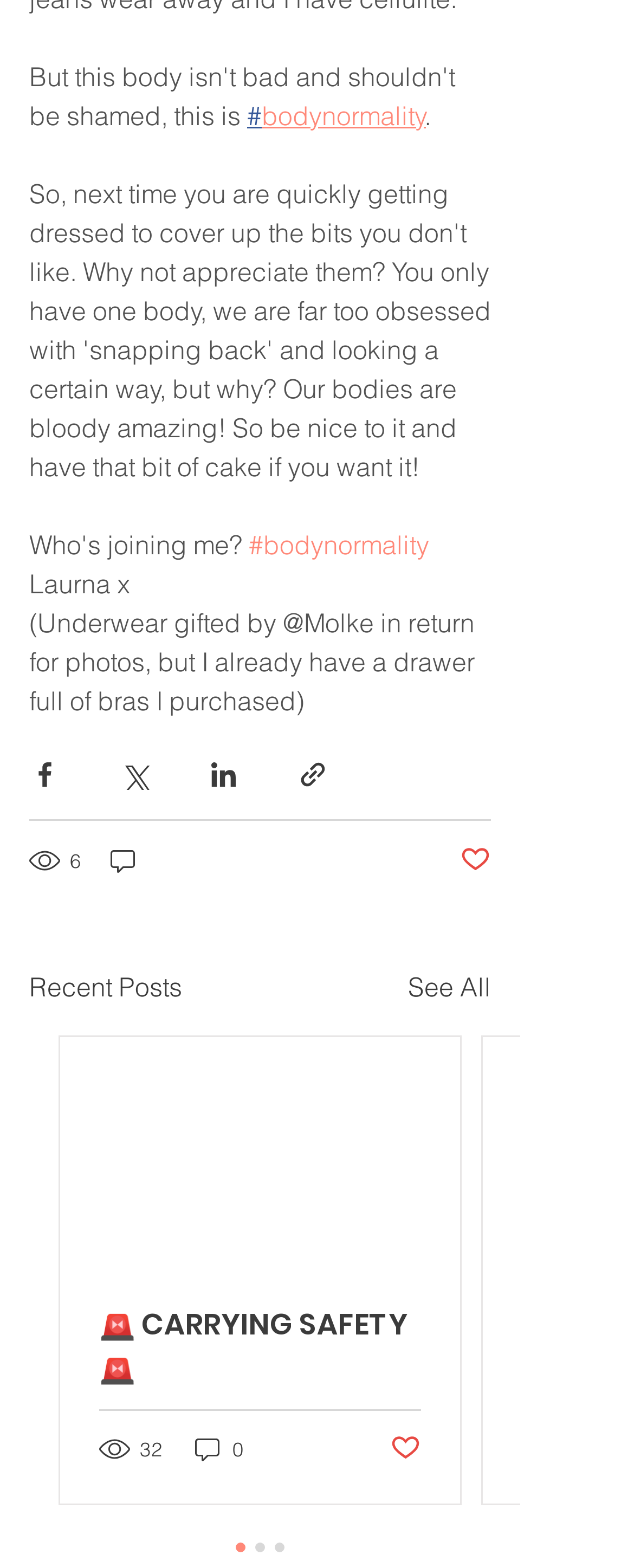What is the name of the author?
Based on the image, answer the question with as much detail as possible.

The author's name is mentioned in the static text element 'Laurna x' at the top of the webpage.